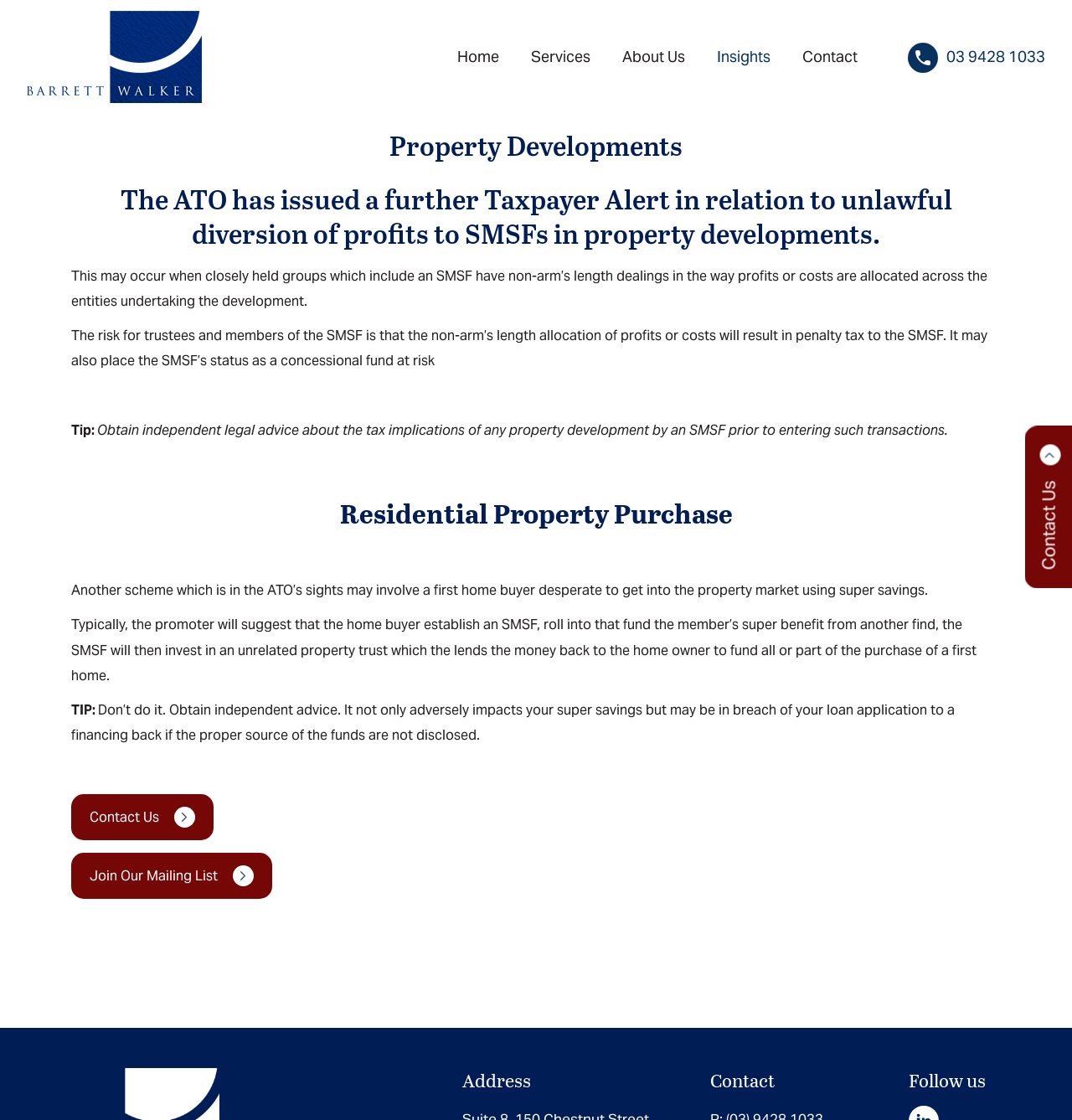Please find and report the bounding box coordinates of the element to click in order to perform the following action: "Search for a person or term". The coordinates should be expressed as four float numbers between 0 and 1, in the format [left, top, right, bottom].

None